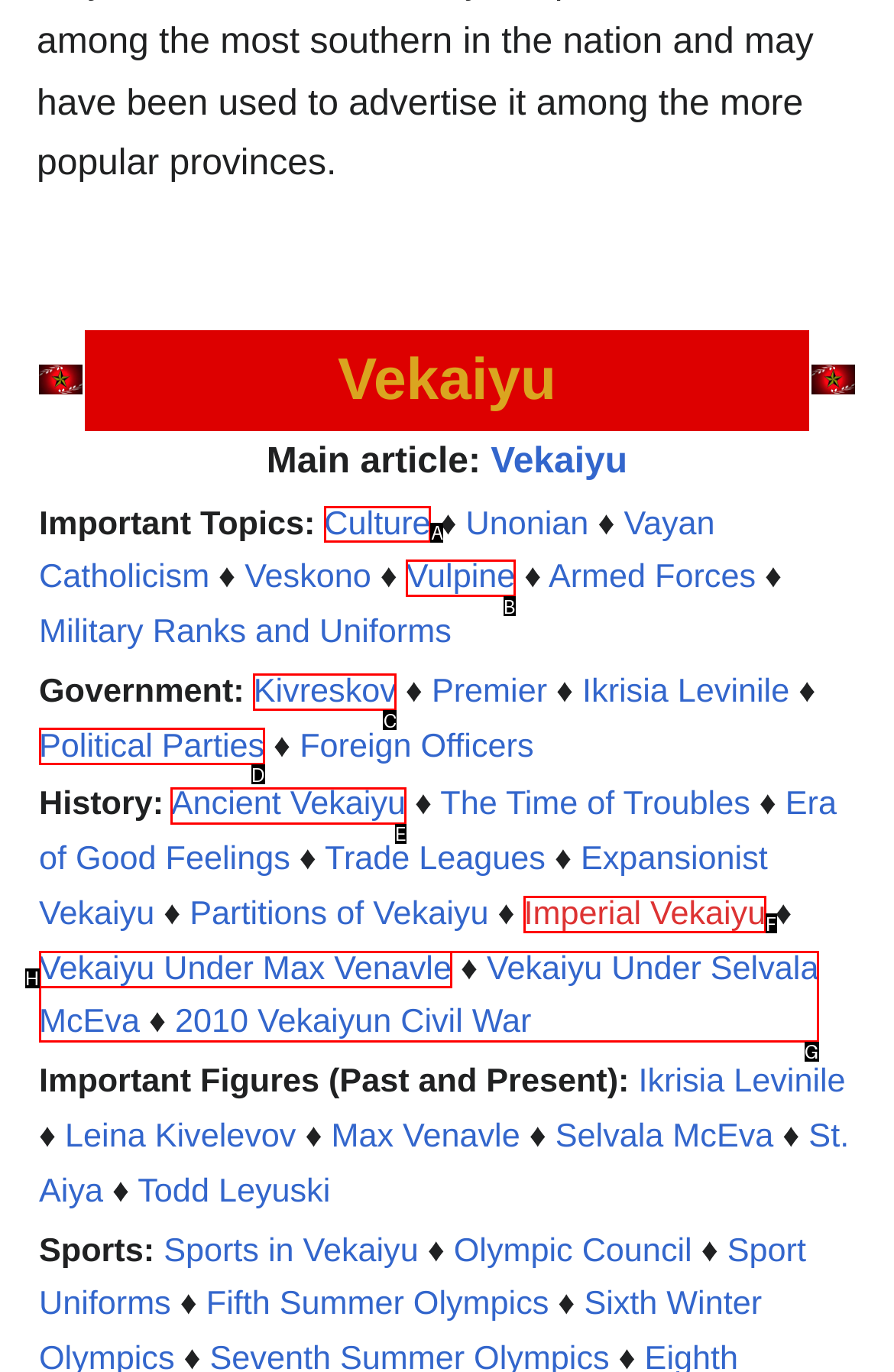Select the HTML element that needs to be clicked to carry out the task: View the article on Culture
Provide the letter of the correct option.

A